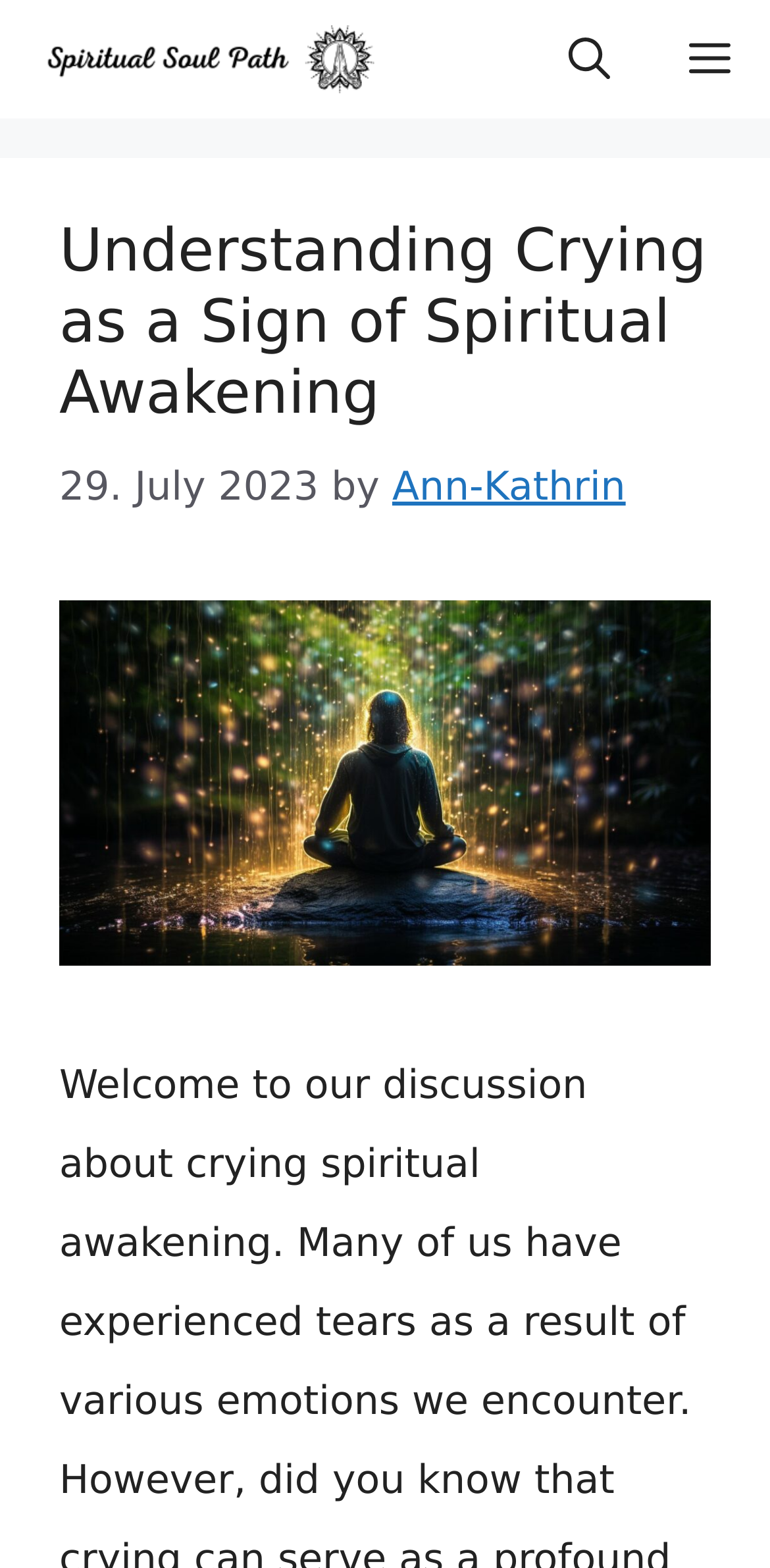What is the name of the website?
Analyze the screenshot and provide a detailed answer to the question.

The name of the website can be found in the link element with the text 'SpiritualSoulPath', which is located at the top left corner of the page.